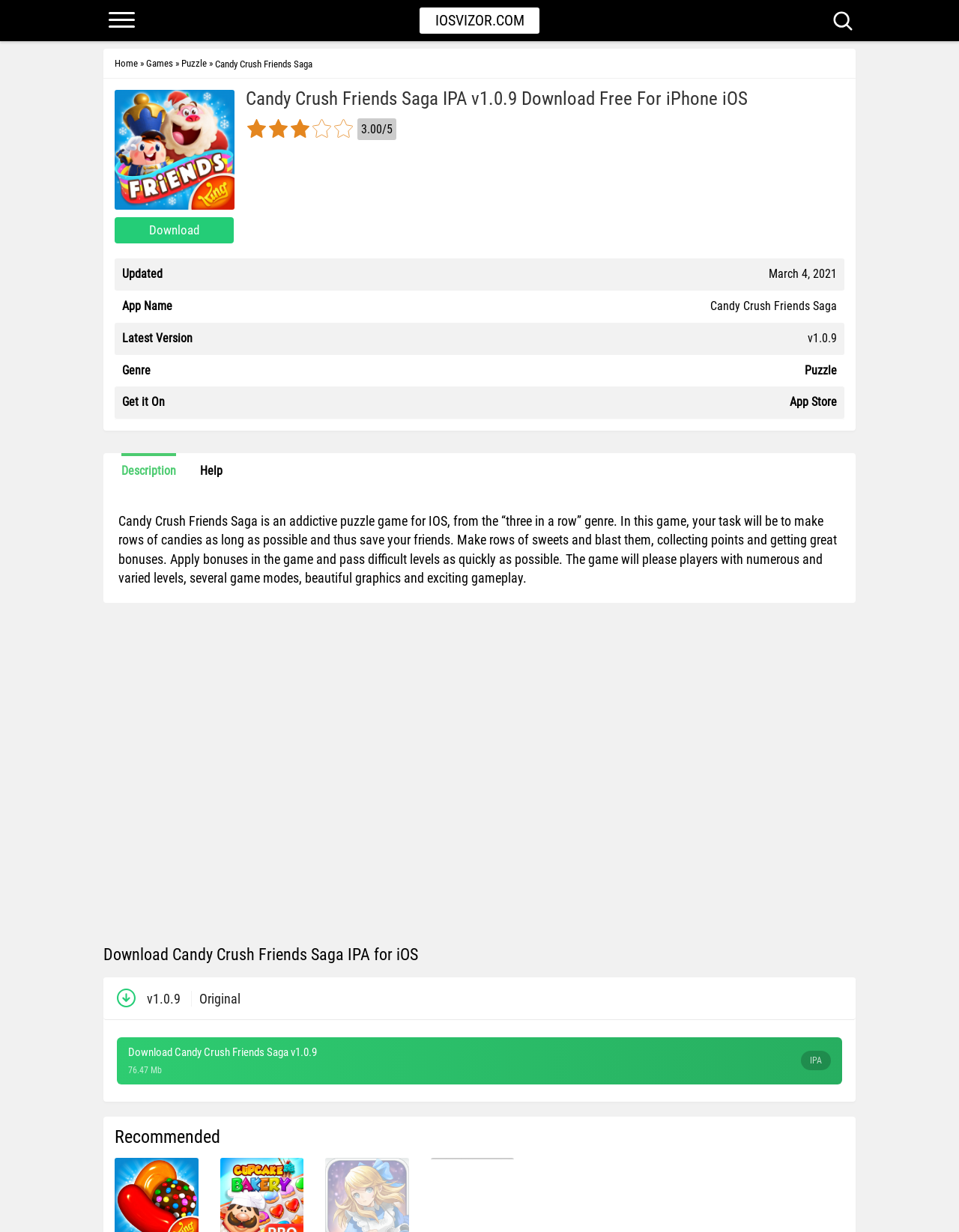What is the current version of the game? Observe the screenshot and provide a one-word or short phrase answer.

v1.0.9